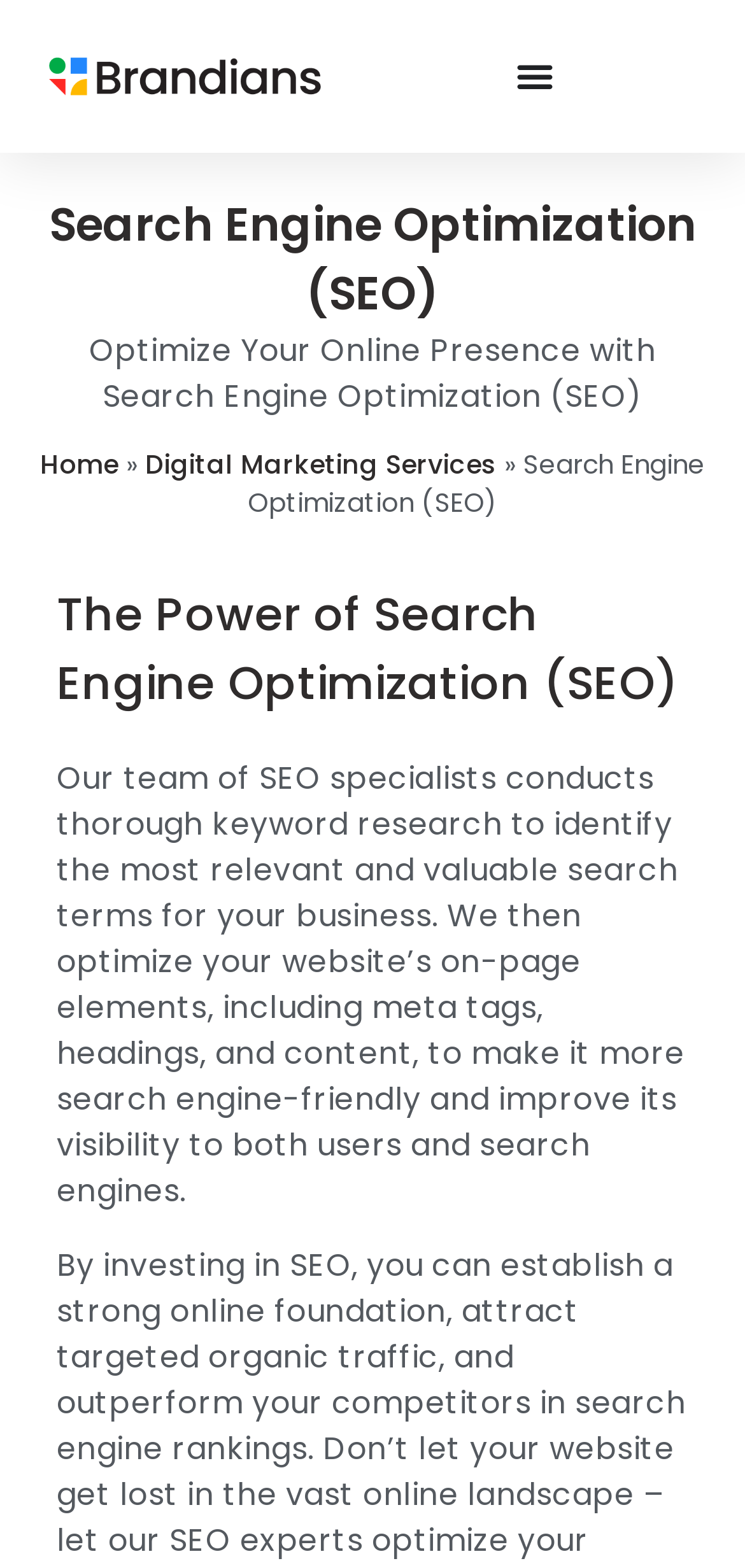What is the main topic of this webpage?
Based on the visual information, provide a detailed and comprehensive answer.

Based on the webpage's content, including the heading 'Search Engine Optimization (SEO)' and the text 'Optimize Your Online Presence with Search Engine Optimization (SEO)', it is clear that the main topic of this webpage is Search Engine Optimization (SEO).